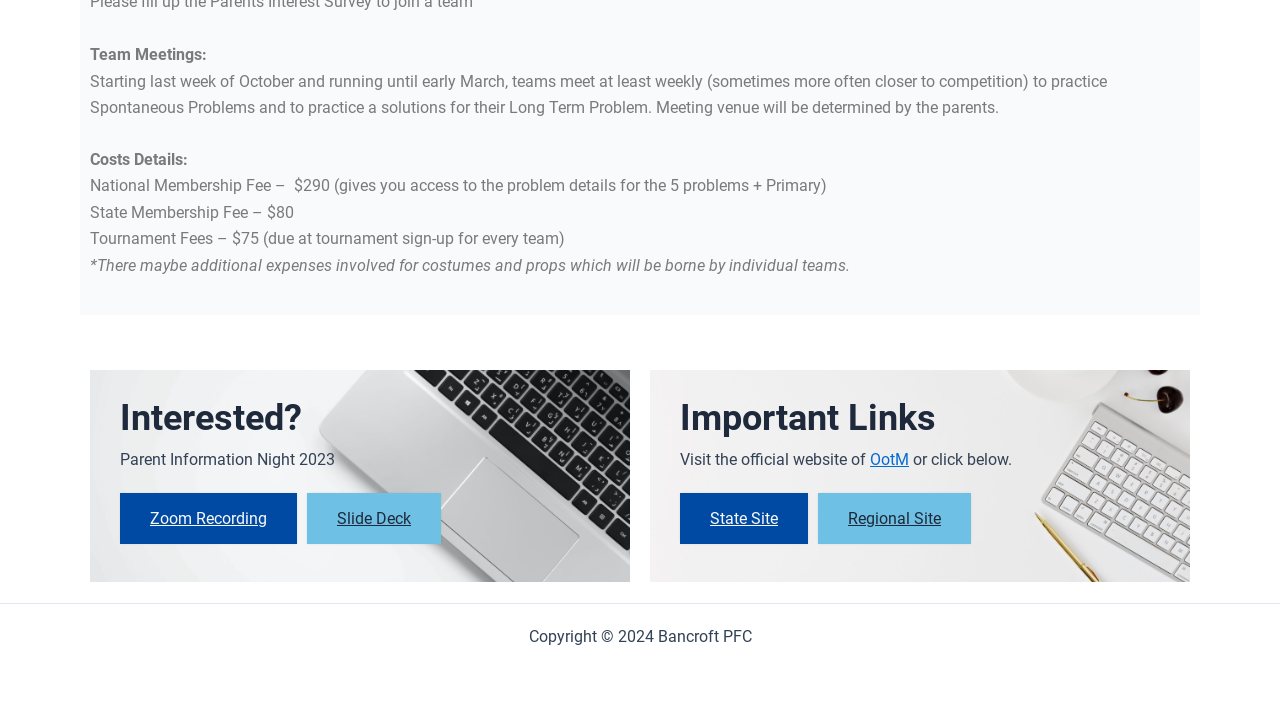Determine the bounding box coordinates for the HTML element described here: "Modern Earth".

None